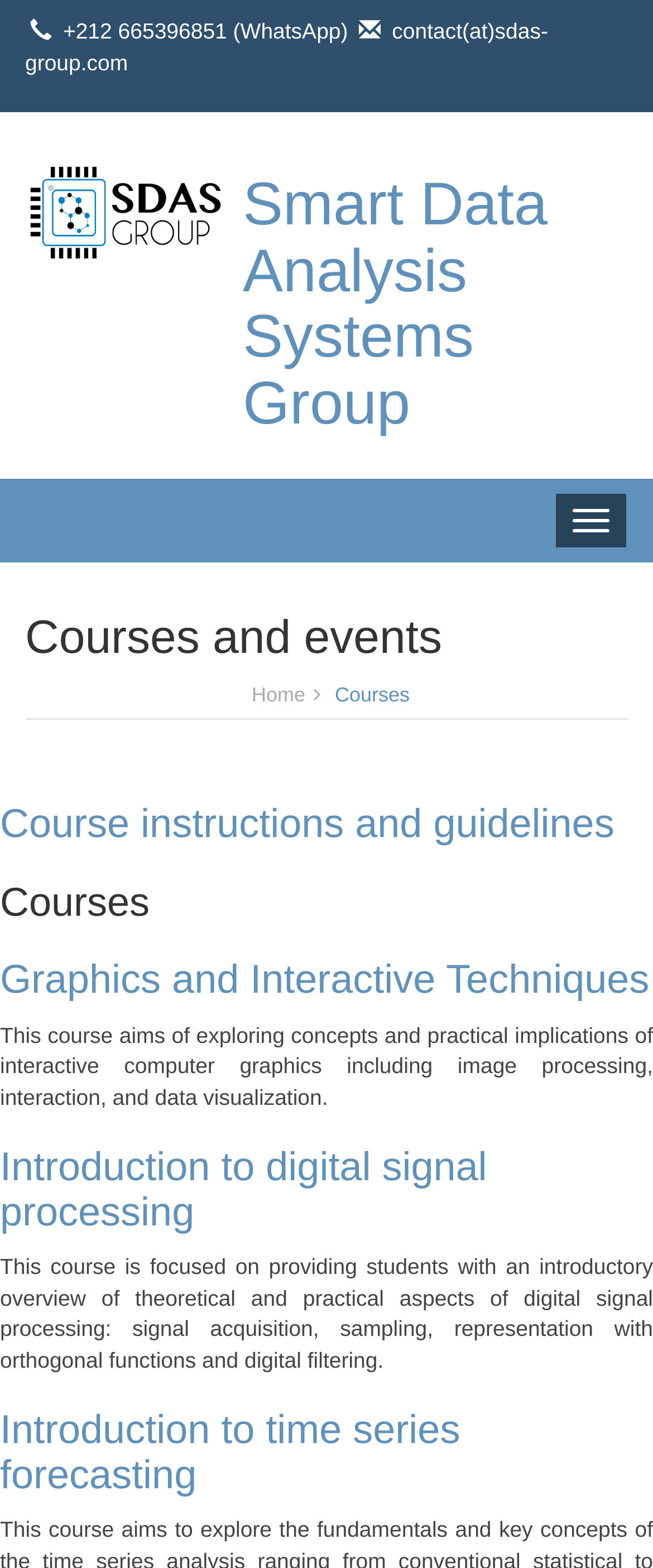What is the name of the group?
Please ensure your answer is as detailed and informative as possible.

The name of the group can be found at the top of the webpage, which is 'Smart Data Analysis Systems Group'.